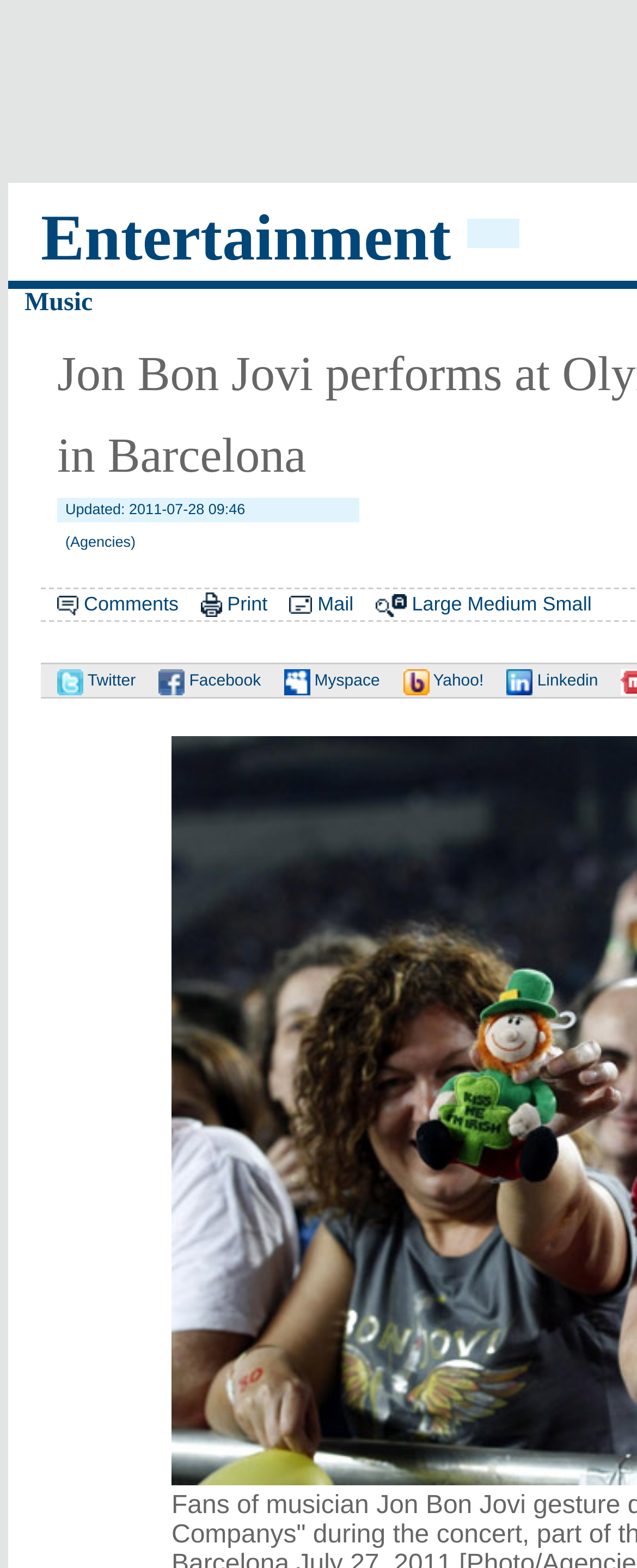What are the available font sizes?
Answer the question based on the image using a single word or a brief phrase.

Large, Medium, Small